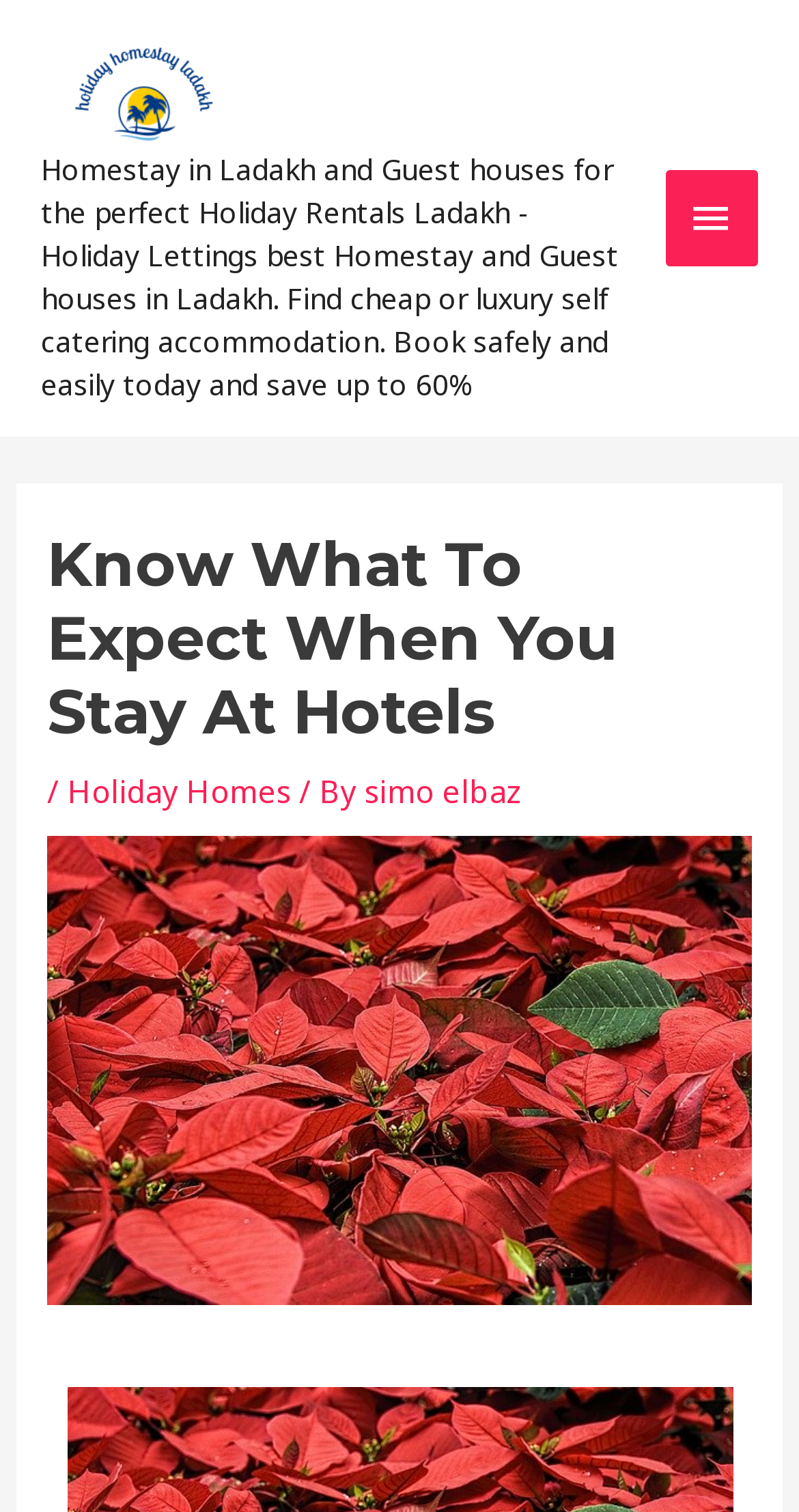Who is the author of the website?
Using the image, provide a concise answer in one word or a short phrase.

Simo Elbaz